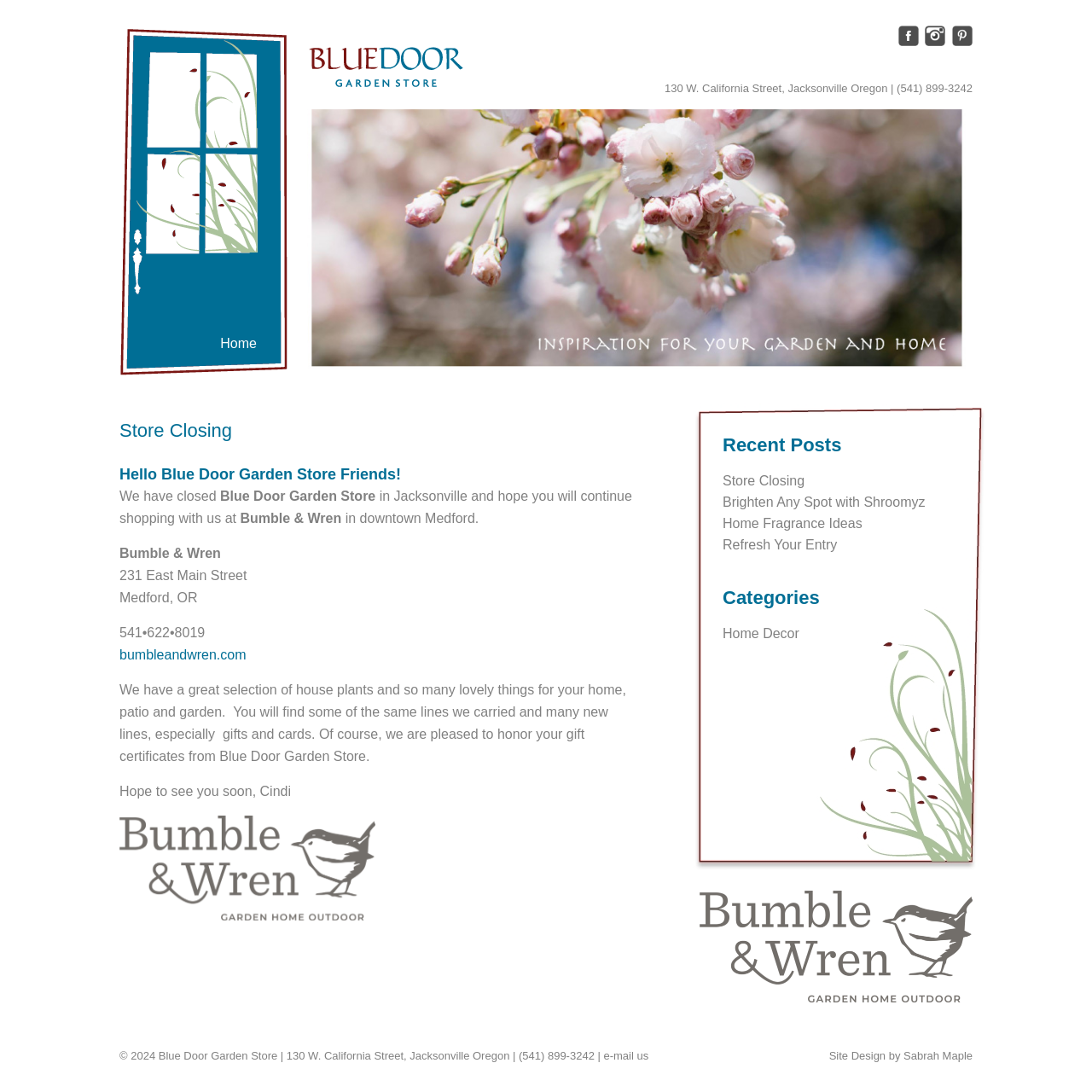Write a detailed summary of the webpage.

The webpage is about the Blue Door Garden Store, which has closed its location in Jacksonville, Oregon. At the top of the page, there are several links, including "Home" and three empty links, followed by the store's address and phone number. Below this, there is an image with the caption "Inspiration for your garden and home".

The main content of the page is an article announcing the store's closure. The article has a heading "Store Closing" and a subheading "Hello Blue Door Garden Store Friends!". The text explains that the store has closed its Jacksonville location but will continue to operate at a new location called Bumble & Wren in downtown Medford. The address, phone number, and website of the new location are provided.

The article also mentions that the new store will have a great selection of house plants, gifts, and cards, and that gift certificates from the Blue Door Garden Store will be honored. The text is signed off by Cindi.

On the right side of the page, there are several links to recent posts, including "Store Closing", "Brighten Any Spot with Shroomyz", "Home Fragrance Ideas", and "Refresh Your Entry". Below this, there are links to categories, including "Home Decor".

At the bottom of the page, there is an image with the caption "Store Closing", and a footer section with copyright information, contact details, and a link to the site designer's website.